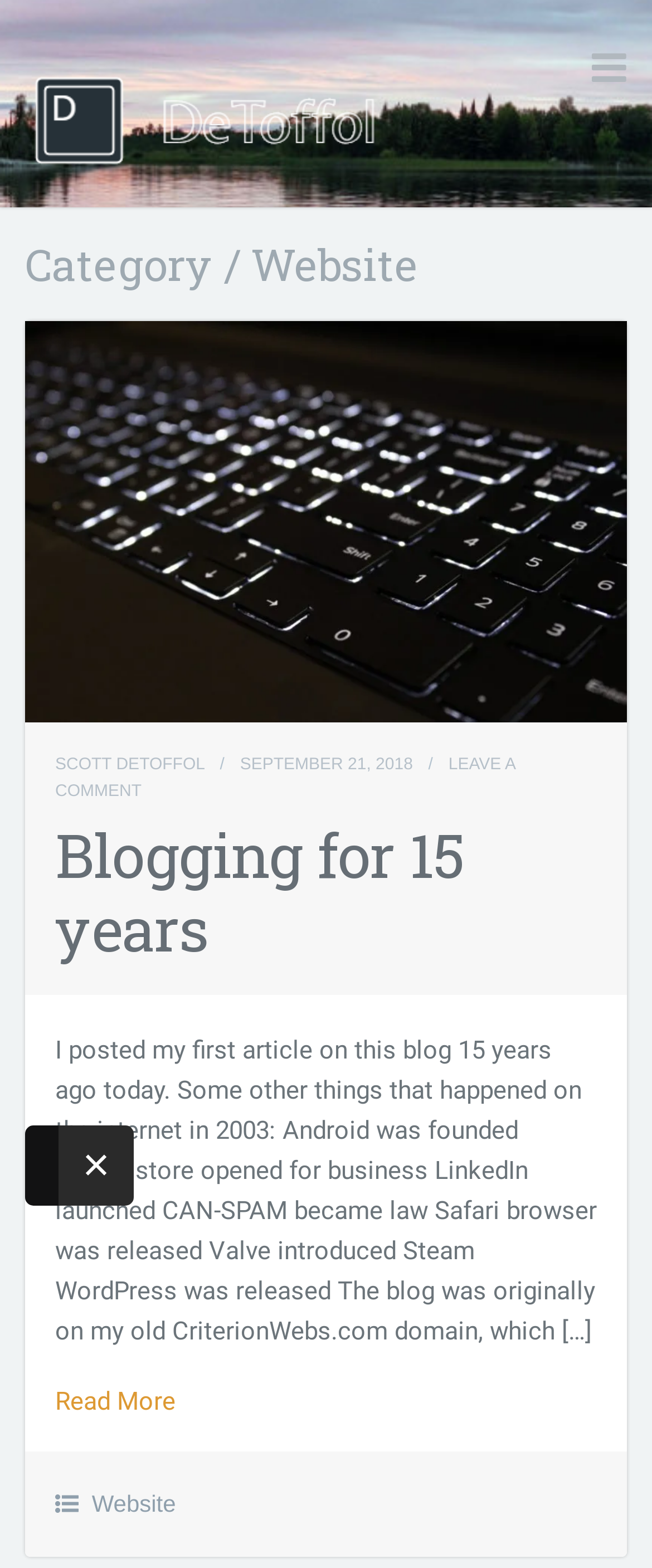Can you identify and provide the main heading of the webpage?

Category / Website